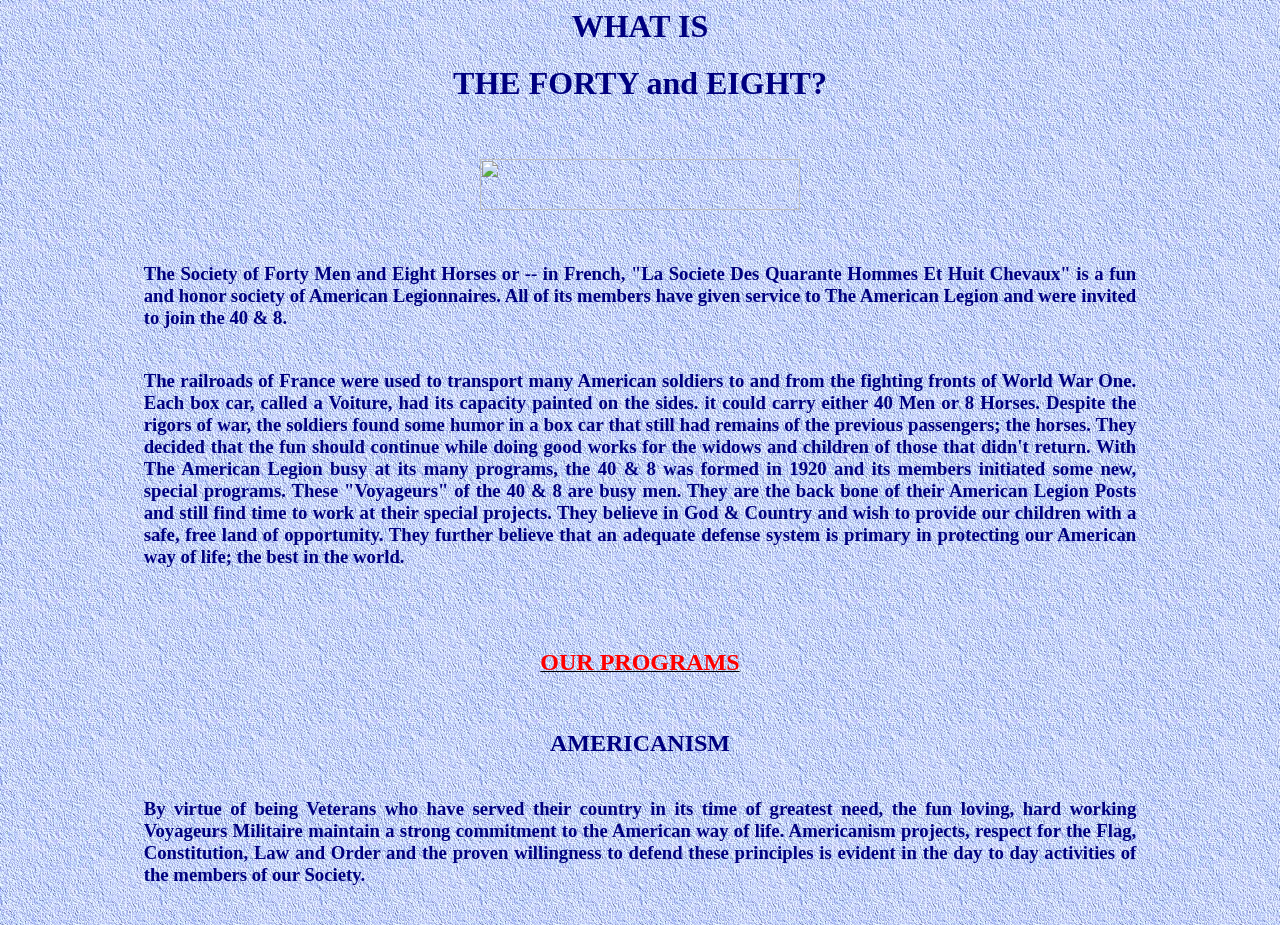Give a concise answer of one word or phrase to the question: 
What do the Voyageurs Militaire maintain a strong commitment to?

The American way of life